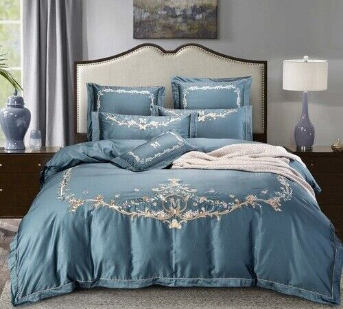Answer the question briefly using a single word or phrase: 
What is the vase used for?

Decoration